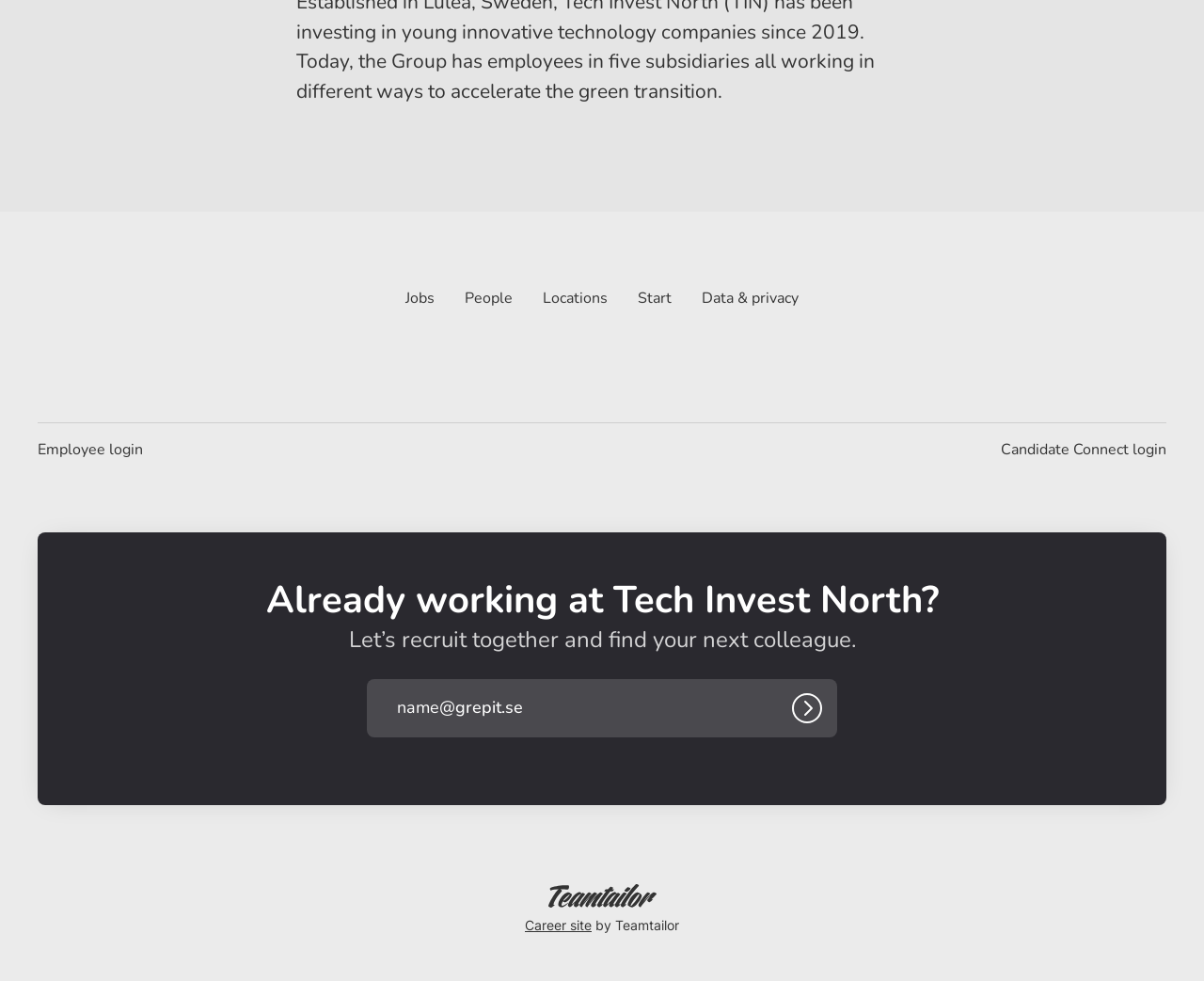Find the bounding box coordinates for the HTML element described as: "People". The coordinates should consist of four float values between 0 and 1, i.e., [left, top, right, bottom].

[0.373, 0.292, 0.438, 0.315]